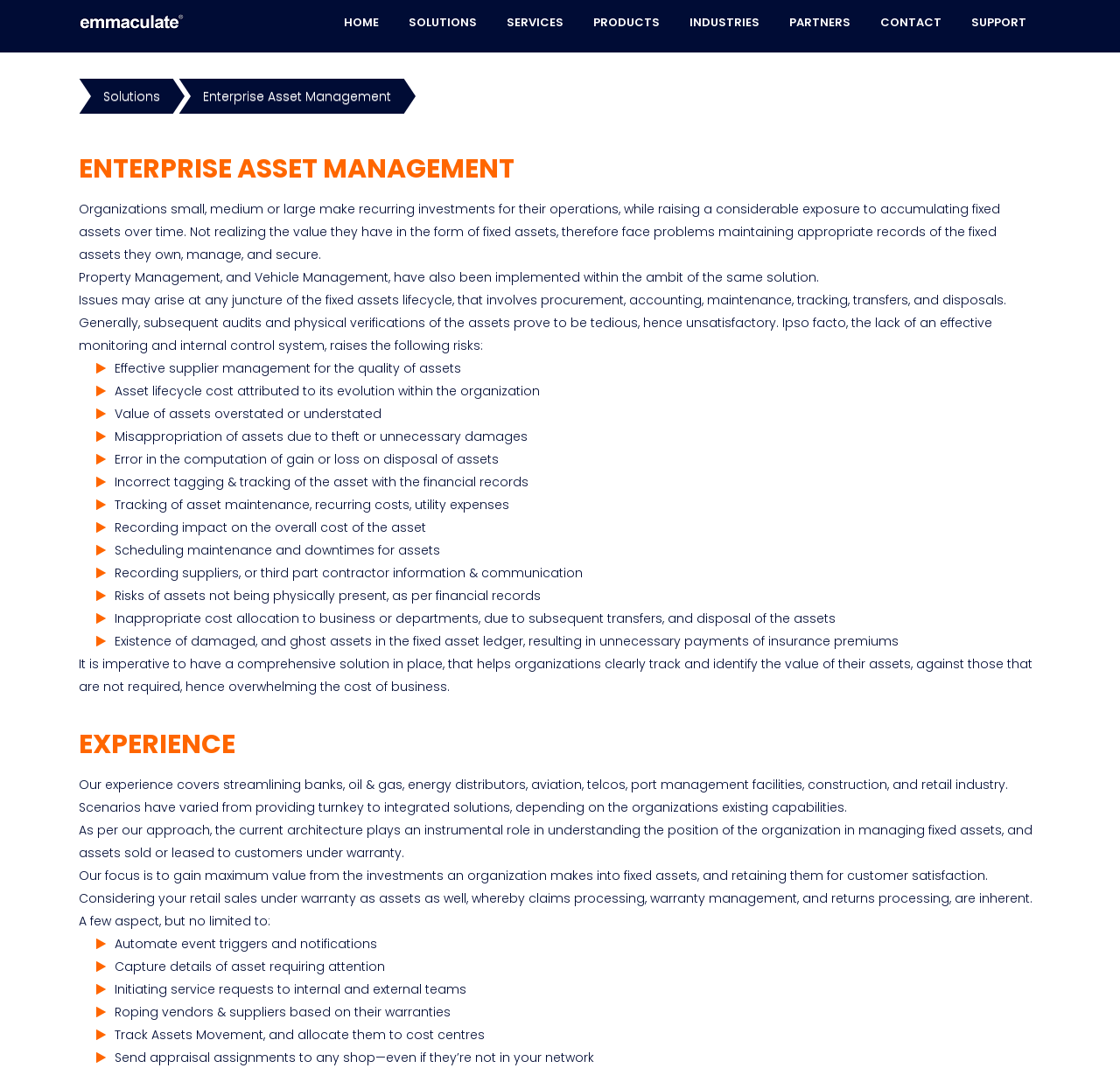Provide the bounding box coordinates for the specified HTML element described in this description: "Support". The coordinates should be four float numbers ranging from 0 to 1, in the format [left, top, right, bottom].

[0.854, 0.0, 0.93, 0.042]